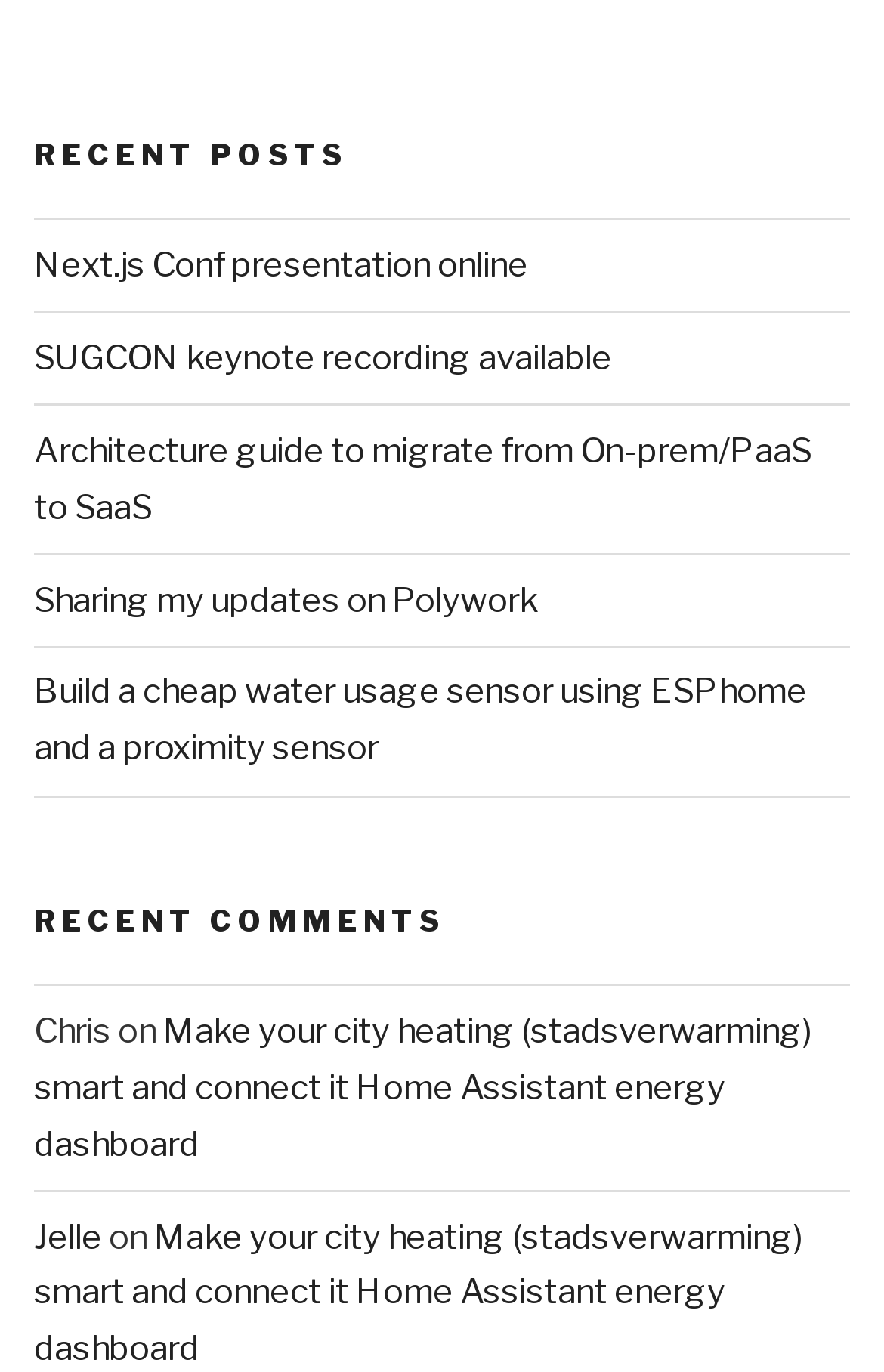Using the information in the image, could you please answer the following question in detail:
What is the position of the 'Recent Comments' heading?

The 'Recent Comments' heading is positioned below the 'Recent Posts' heading because the y1 coordinate of the 'Recent Comments' heading (0.655) is greater than the y1 coordinate of the 'Recent Posts' heading (0.097).